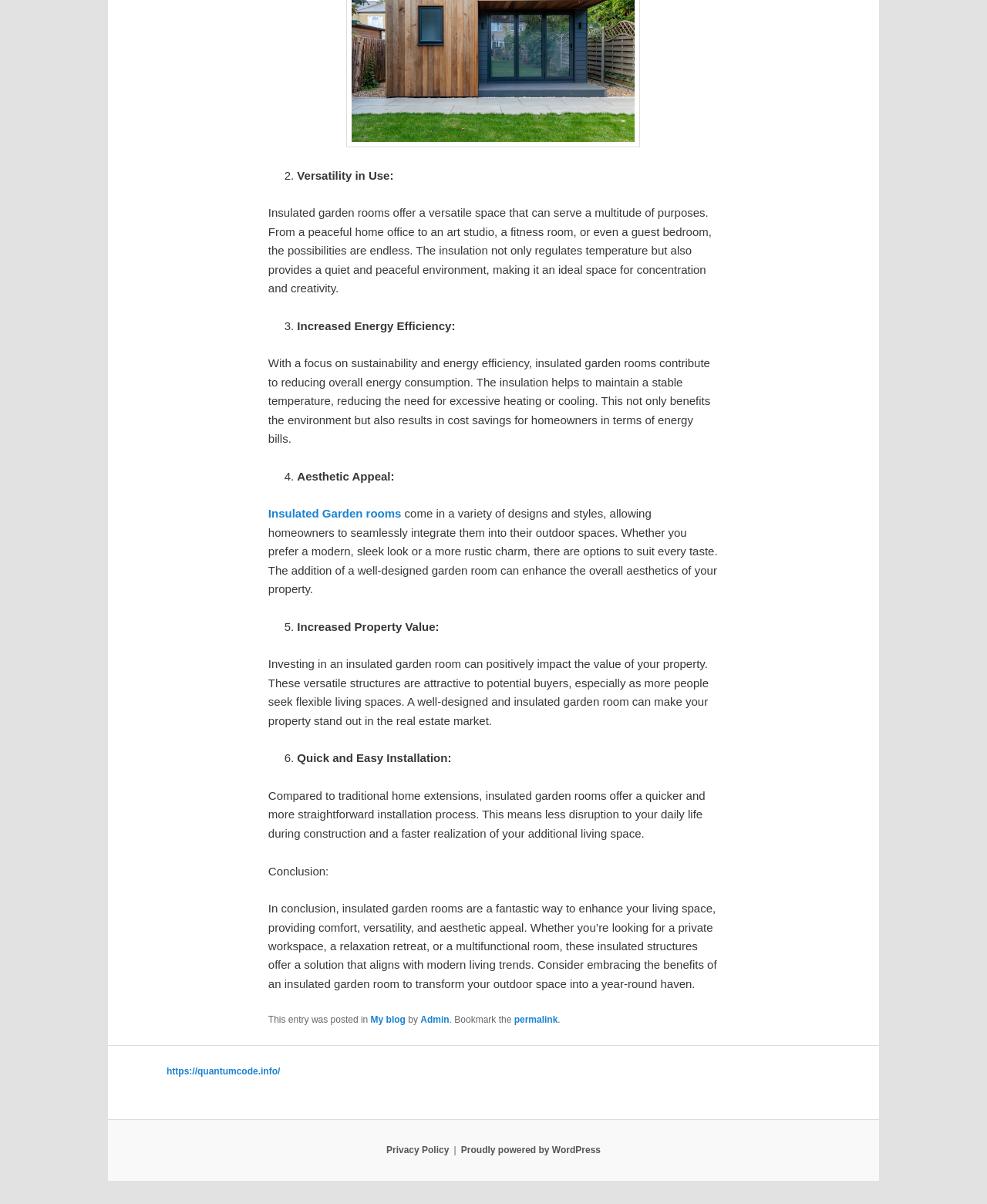Please reply to the following question using a single word or phrase: 
What is the main purpose of insulated garden rooms?

Versatility in use